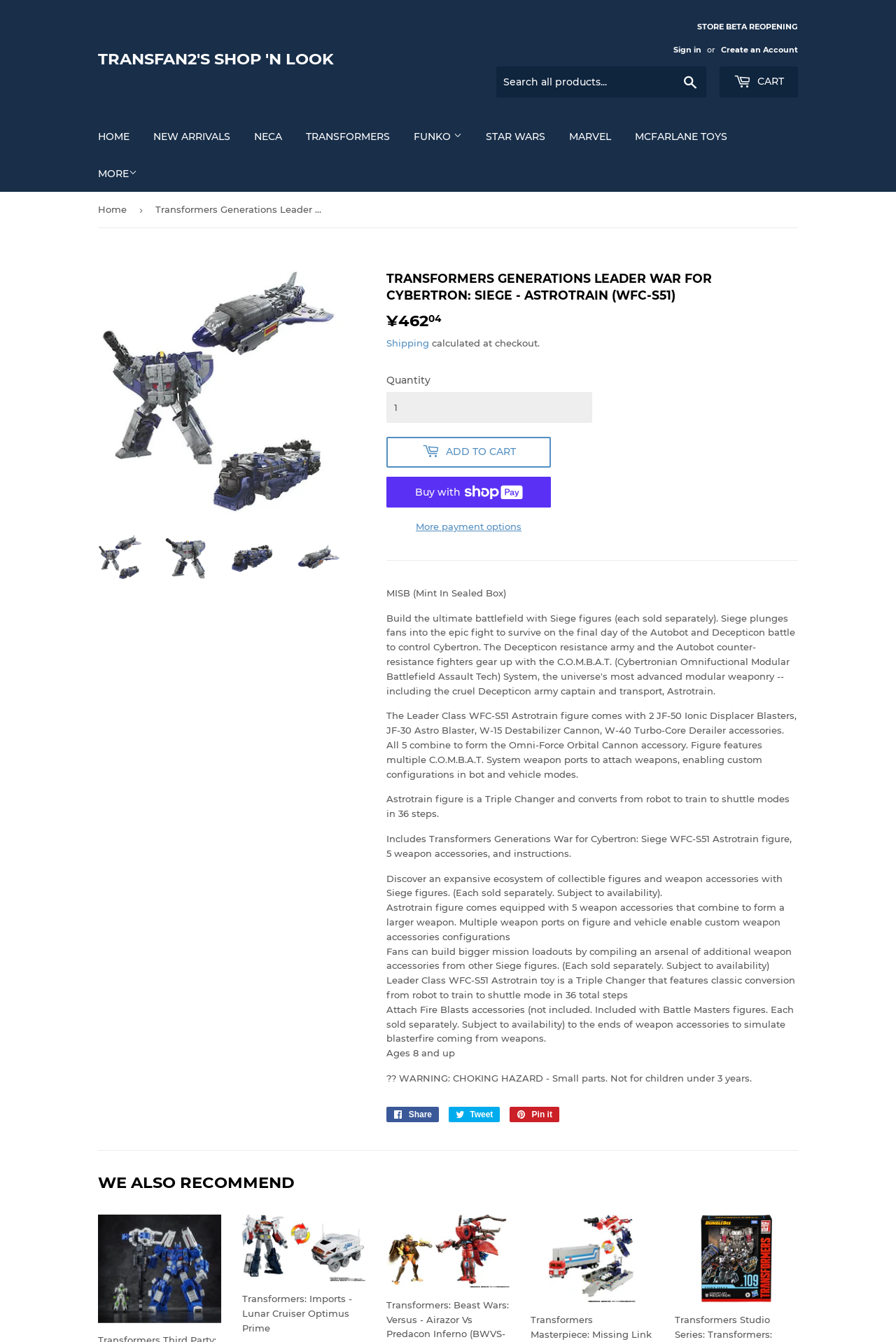What is the name of the shop?
Answer the question with just one word or phrase using the image.

Transfan2's Shop 'N Look